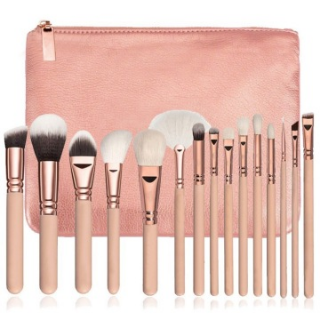Describe all the important aspects and details of the image.

This image showcases a beautifully arranged 7-piece makeup brush set featuring a striking green and purple design, perfect for makeup enthusiasts. The set is housed in a stylish, rose gold pouch, which adds a touch of elegance and makes it easy to carry. The brushes display soft, high-quality bristles, designed for precision application, allowing for flawless makeup finishes. This set is not only functional but also enhances your beauty routine with its chic aesthetic, making it an ideal choice for both personal use and as a thoughtful gift.